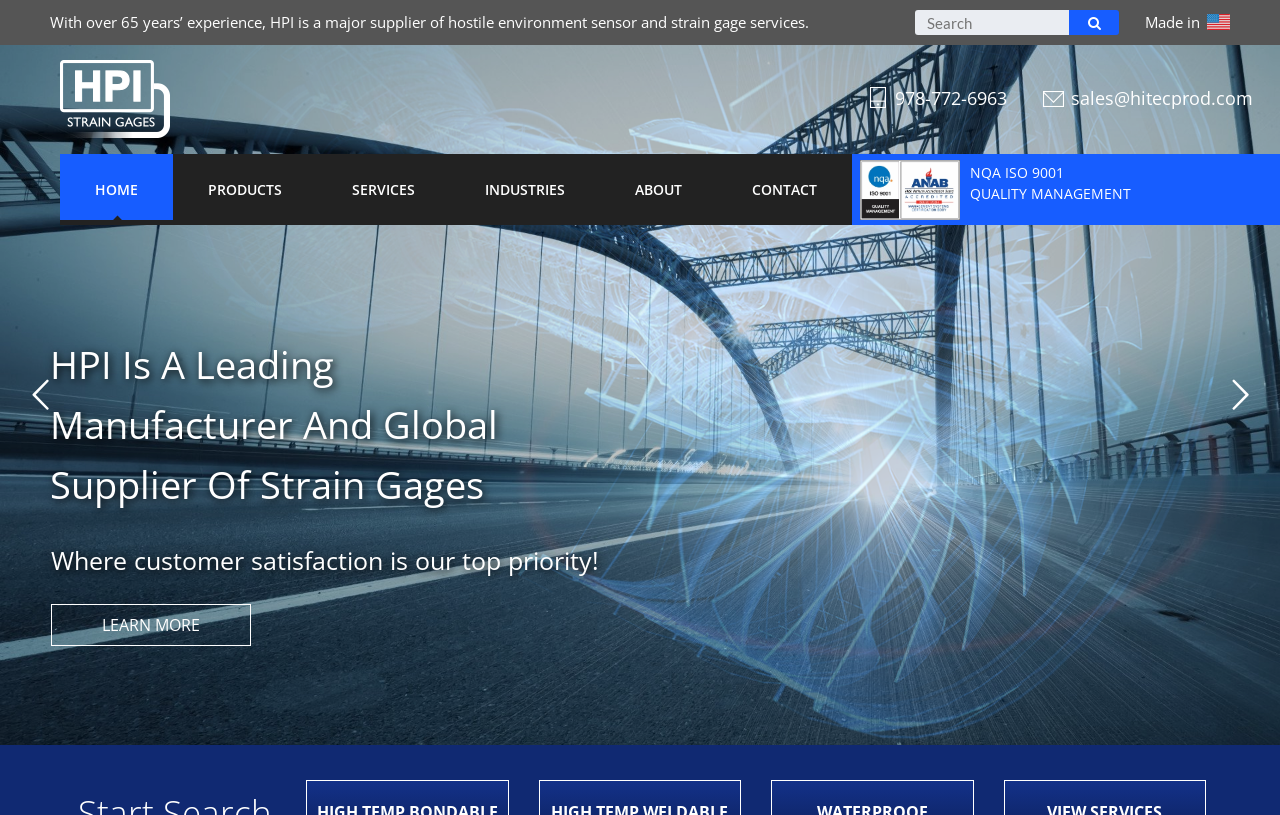What is the company's experience in years?
Provide a one-word or short-phrase answer based on the image.

65 years